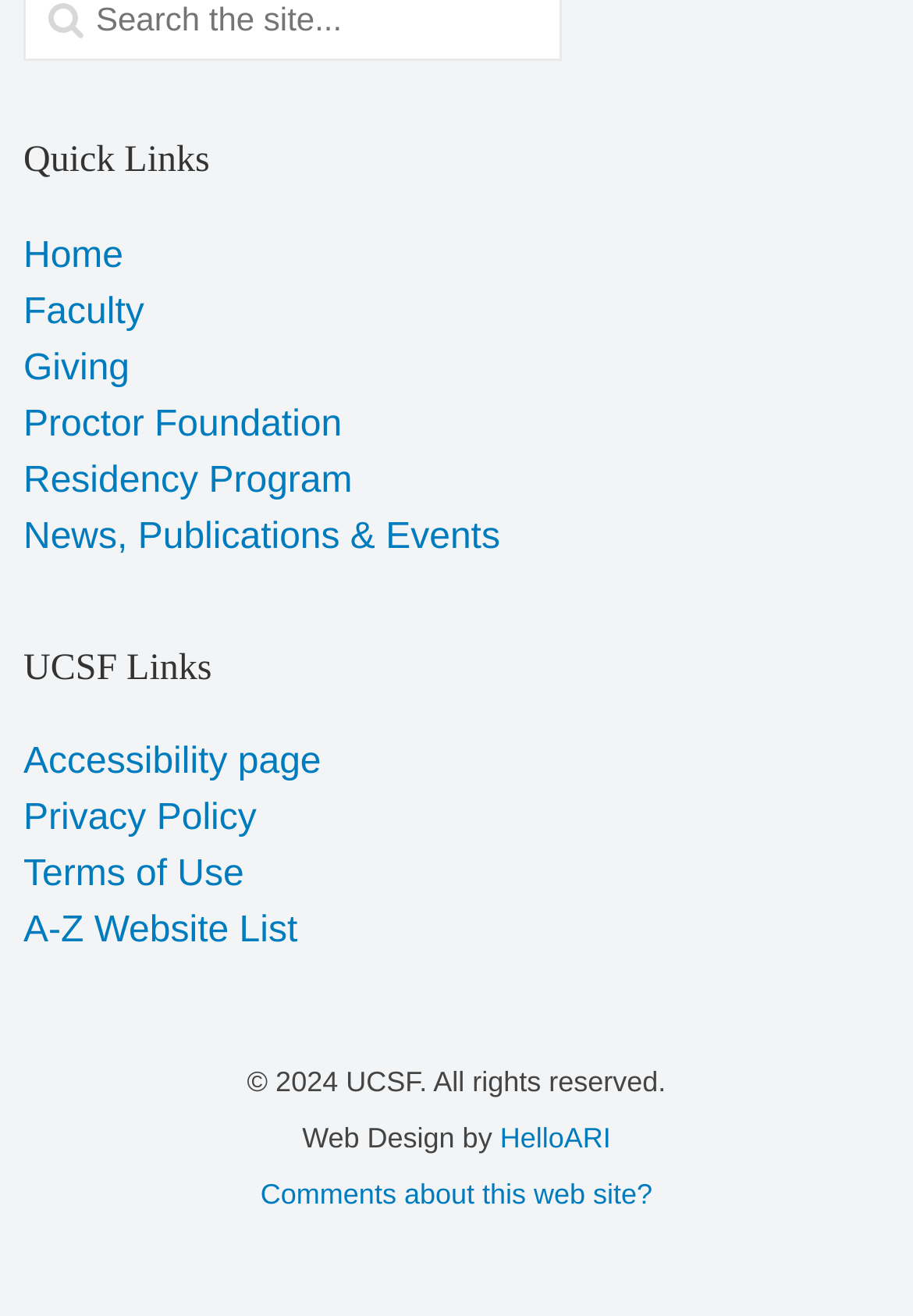Refer to the image and provide an in-depth answer to the question: 
What is the name of the organization that designed the website?

I found the answer by looking at the bottom of the page, where it says 'Web Design by HelloARI'. This suggests that HelloARI is the organization responsible for designing the website.